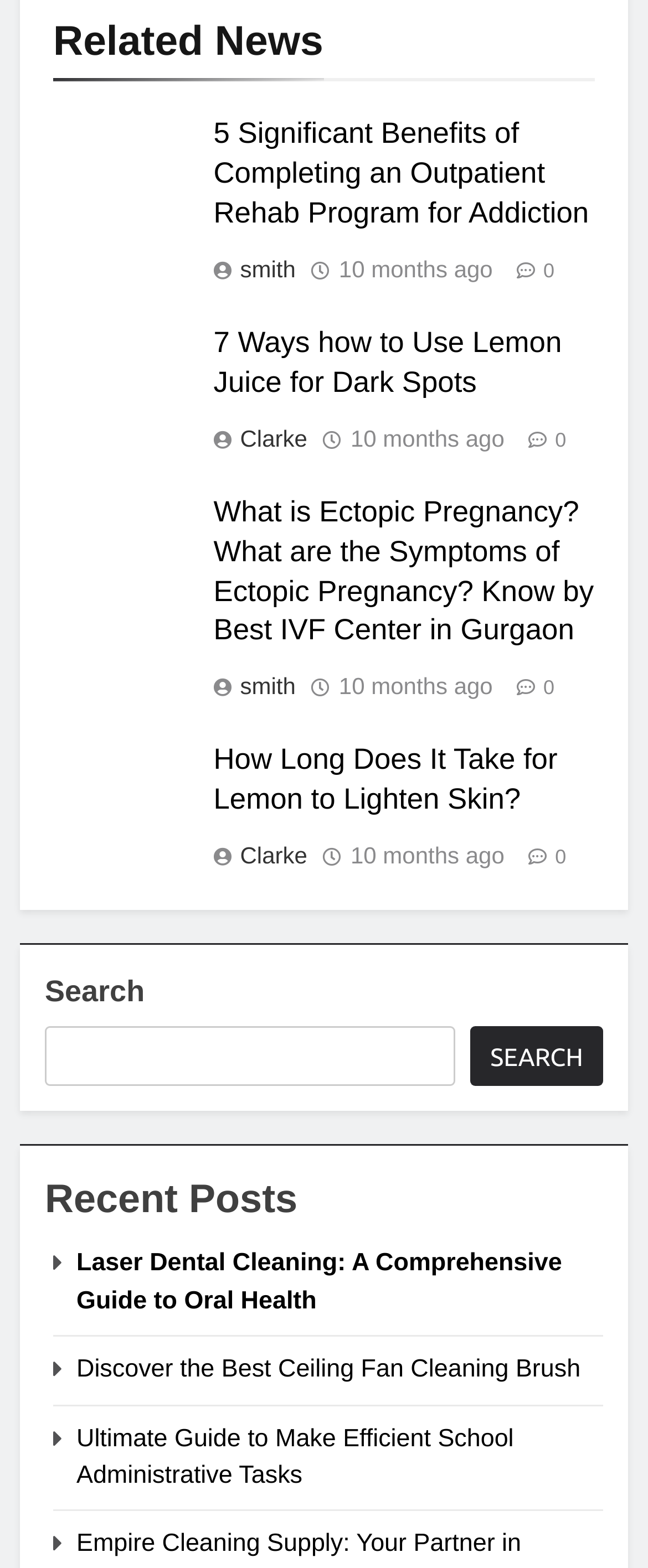Use a single word or phrase to answer the question:
How many recent posts are listed?

3